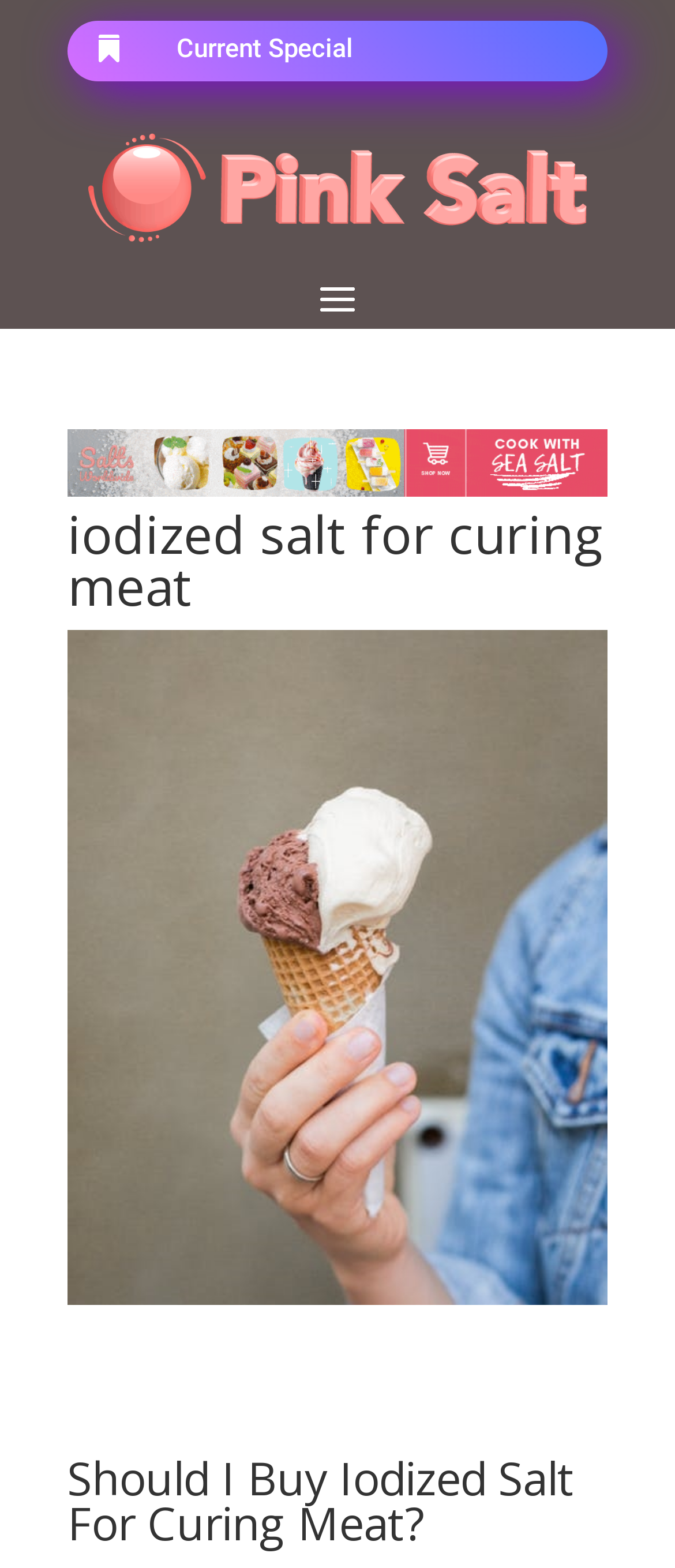Extract the heading text from the webpage.

iodized salt for curing meat